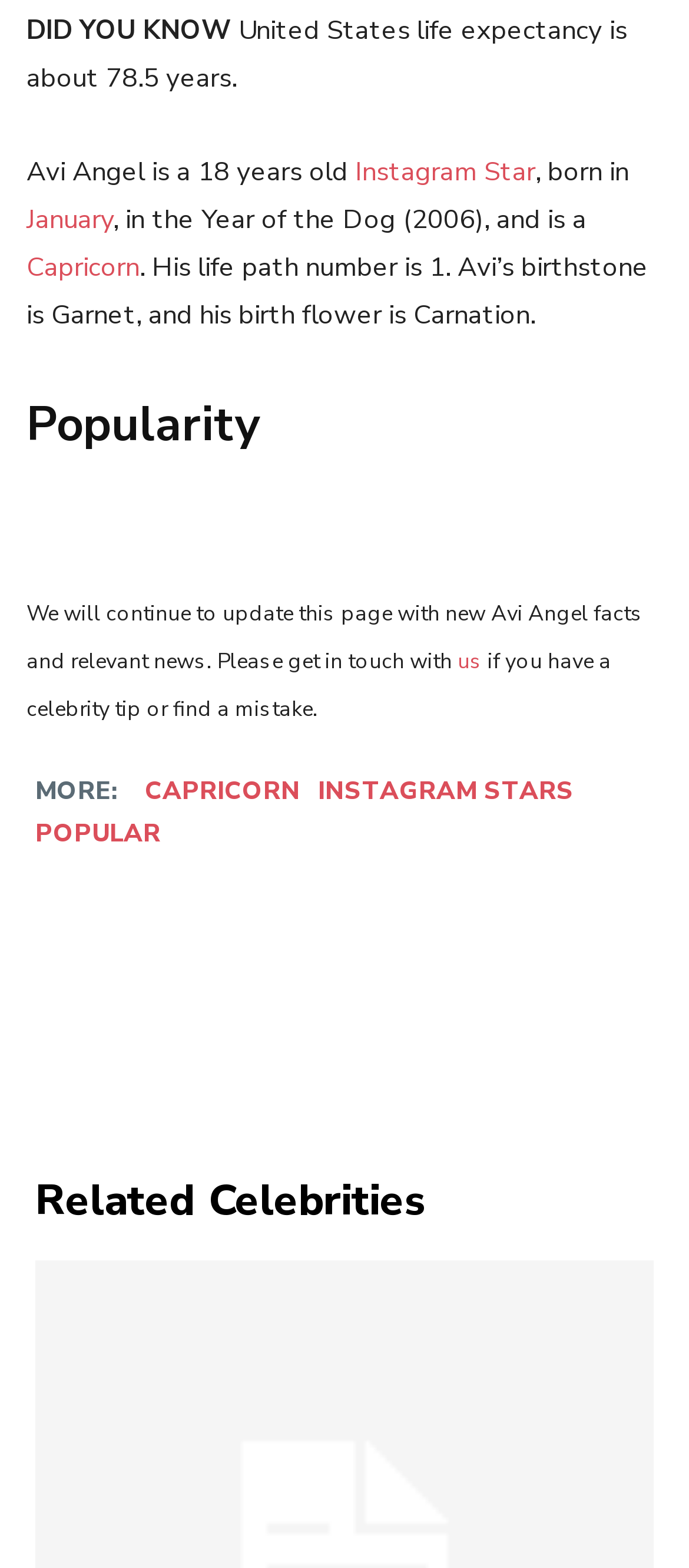What is the birthstone of Avi Angel?
Please provide a single word or phrase as your answer based on the image.

Garnet